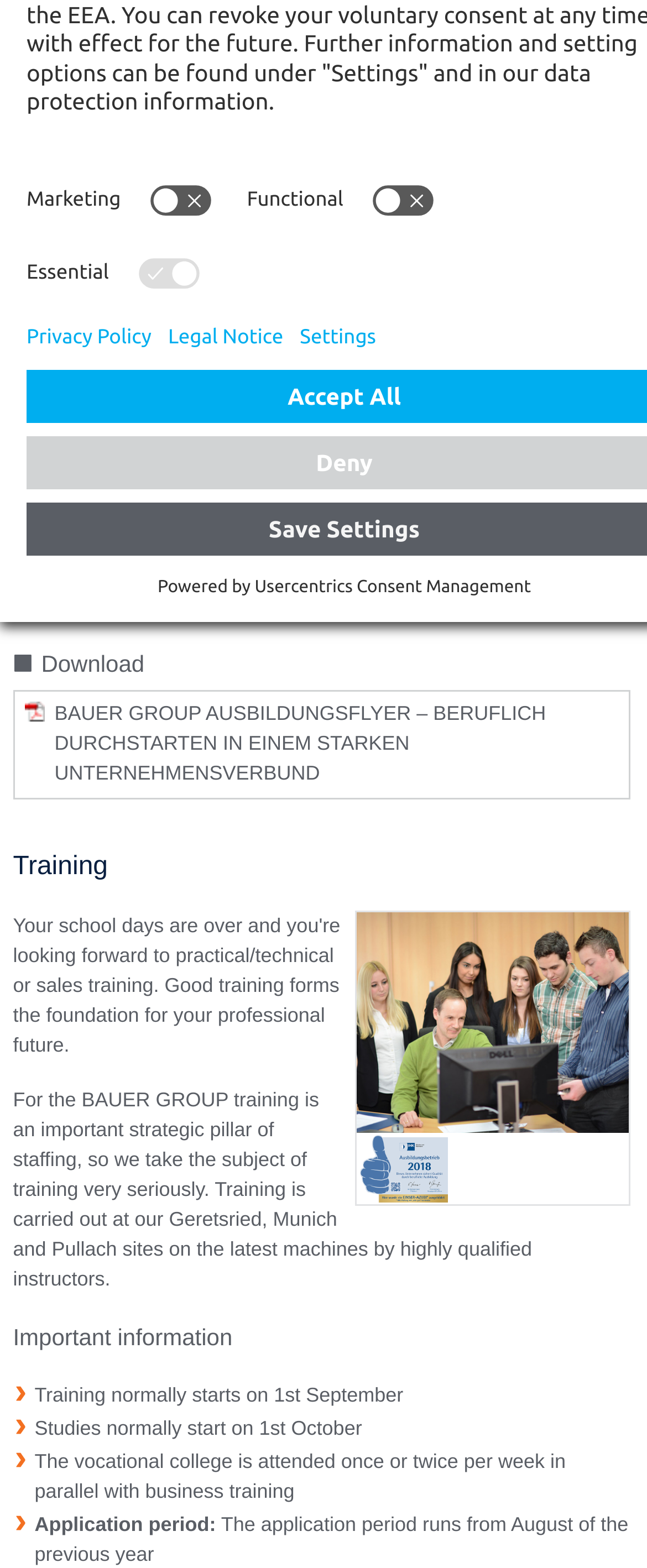Please find the bounding box coordinates in the format (top-left x, top-left y, bottom-right x, bottom-right y) for the given element description. Ensure the coordinates are floating point numbers between 0 and 1. Description: Usercentrics Consent Management

[0.394, 0.367, 0.821, 0.38]